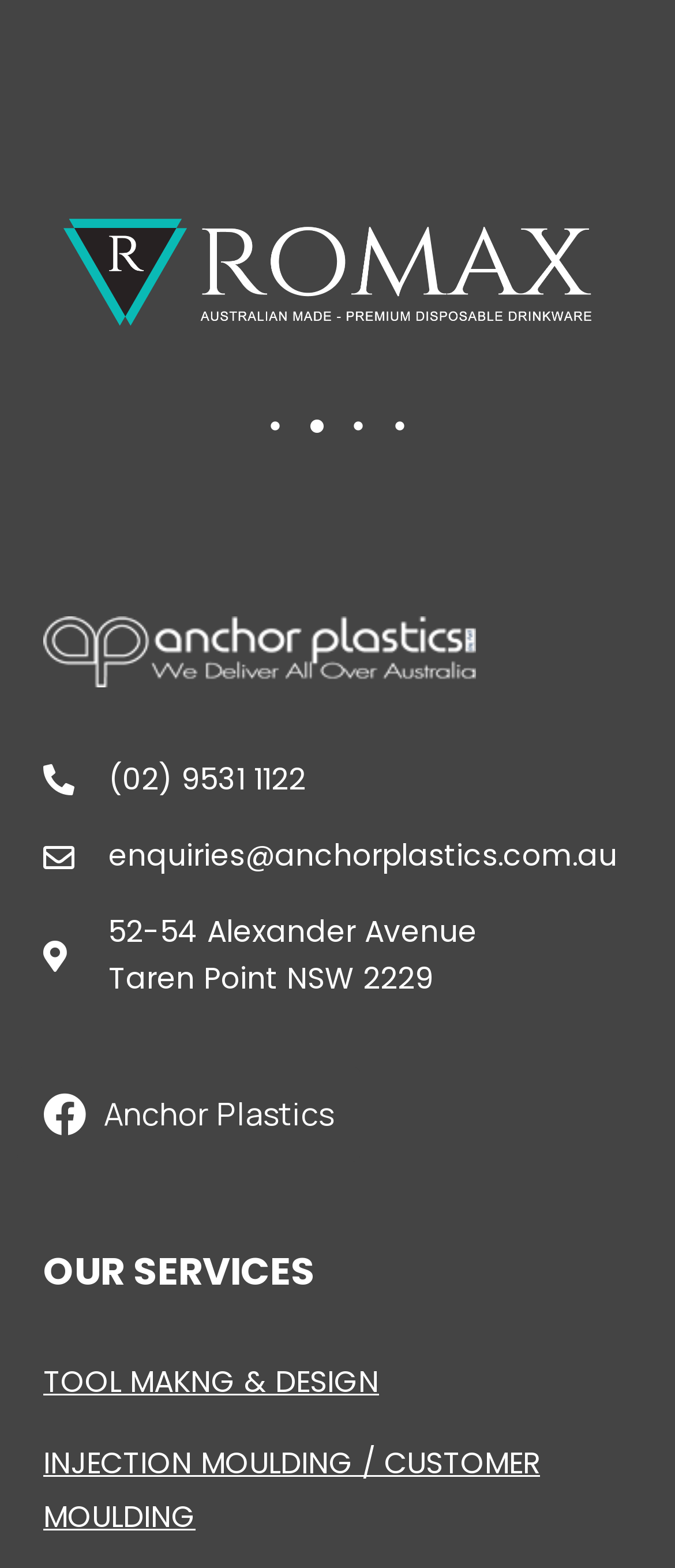Please find the bounding box coordinates of the element that you should click to achieve the following instruction: "view the TOOL MAKNG & DESIGN service". The coordinates should be presented as four float numbers between 0 and 1: [left, top, right, bottom].

[0.064, 0.867, 0.562, 0.894]